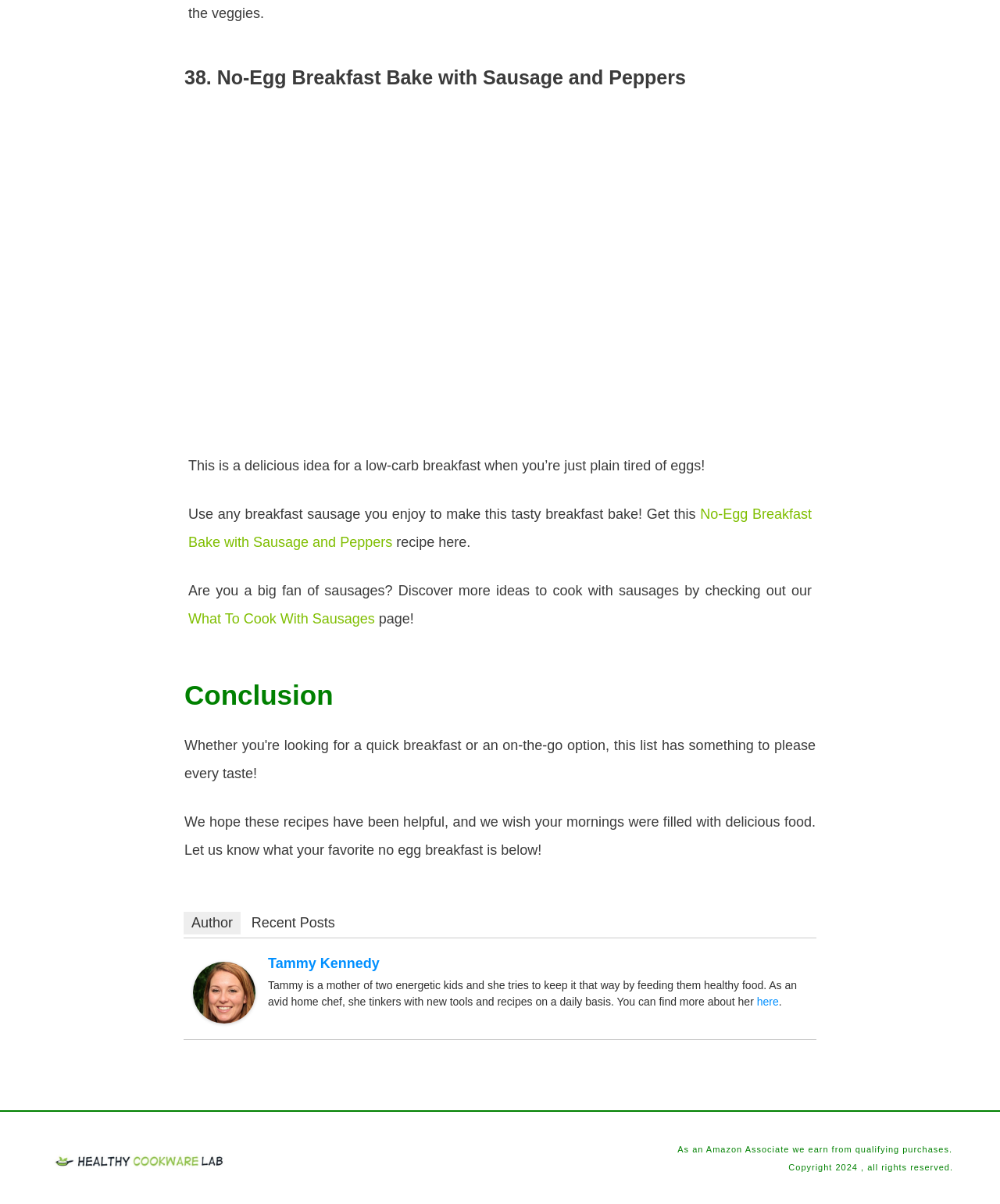Could you find the bounding box coordinates of the clickable area to complete this instruction: "Read more about cooking with sausages"?

[0.188, 0.507, 0.375, 0.52]